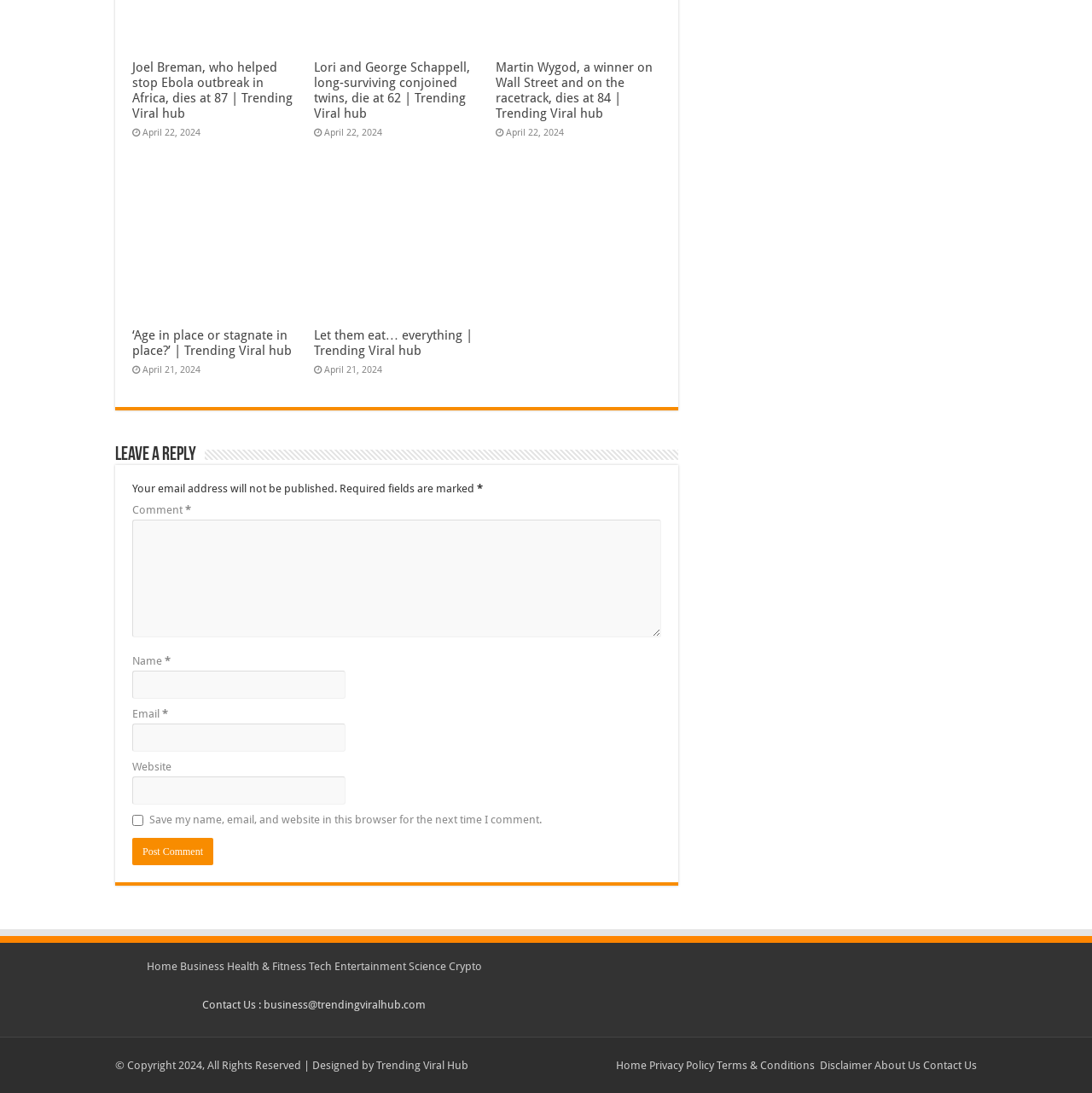Provide the bounding box coordinates of the HTML element described by the text: "parent_node: Email * aria-describedby="email-notes" name="email"". The coordinates should be in the format [left, top, right, bottom] with values between 0 and 1.

[0.121, 0.662, 0.316, 0.687]